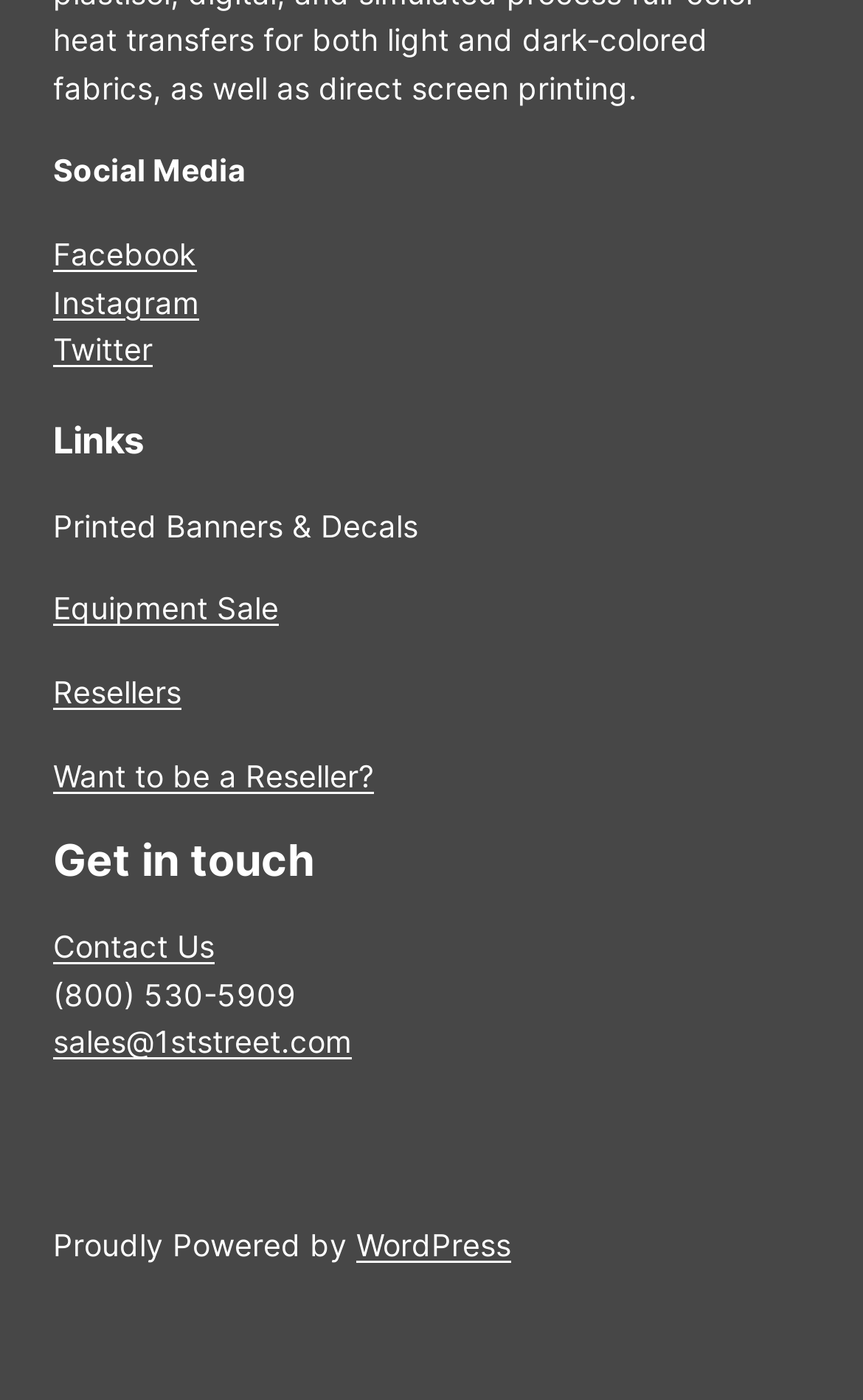What type of products are mentioned under 'Links'?
Please provide a full and detailed response to the question.

I found the answer by looking at the static text 'Printed Banners & Decals' and the link 'Equipment Sale' which are under the 'Links' static text.